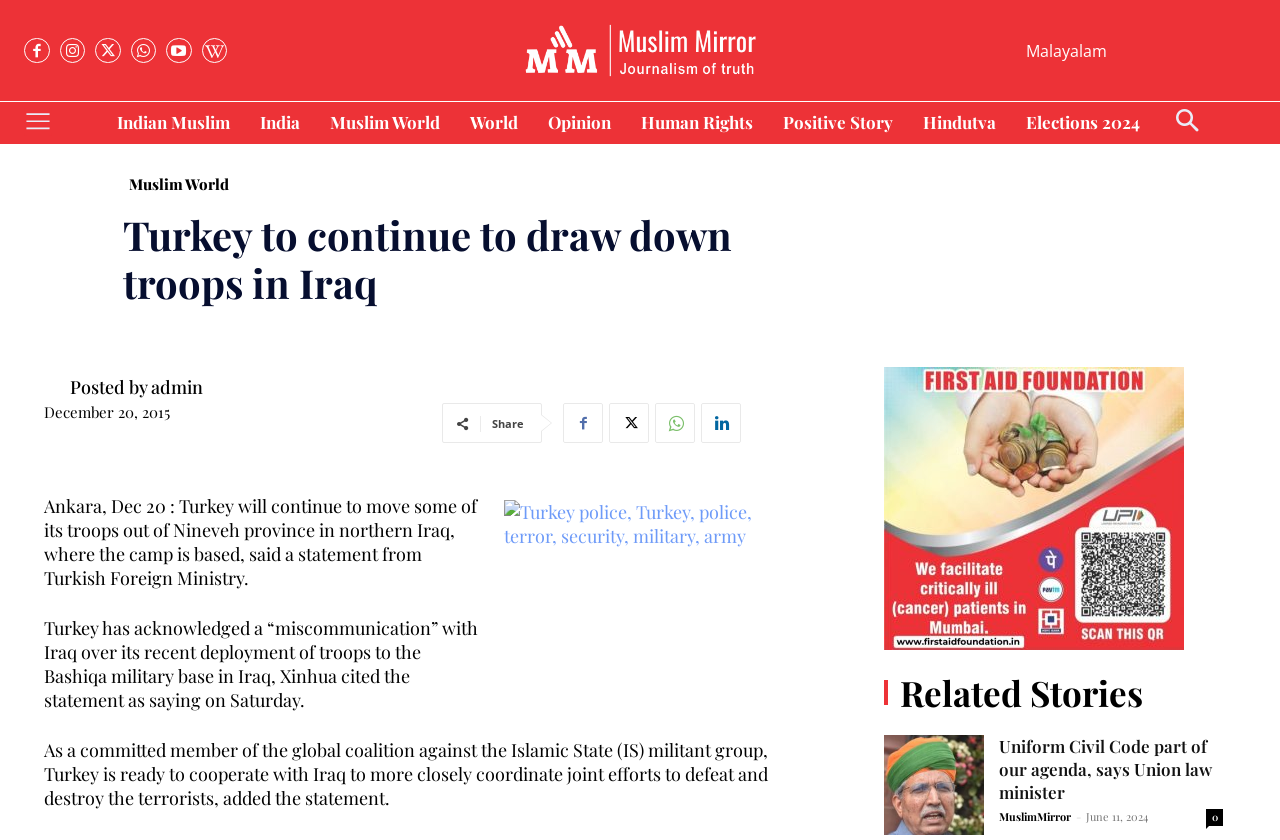Locate the UI element that matches the description parent_node: Posted by title="admin" in the webpage screenshot. Return the bounding box coordinates in the format (top-left x, top-left y, bottom-right x, bottom-right y), with values ranging from 0 to 1.

[0.034, 0.449, 0.055, 0.473]